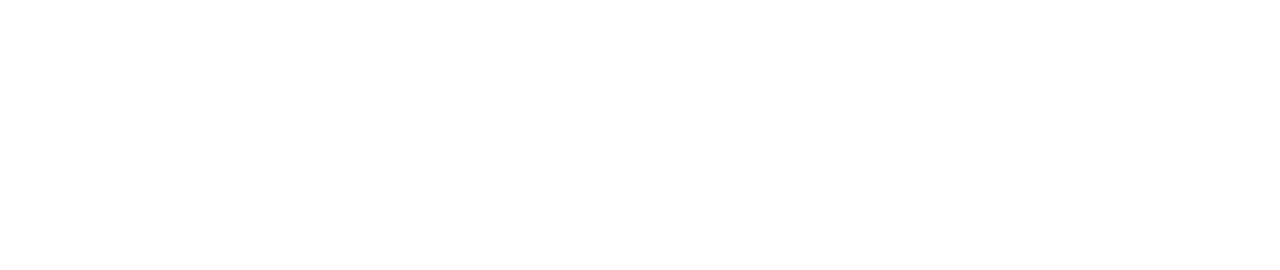Please give a succinct answer to the question in one word or phrase:
What does the logo symbolize?

innovation and excellence